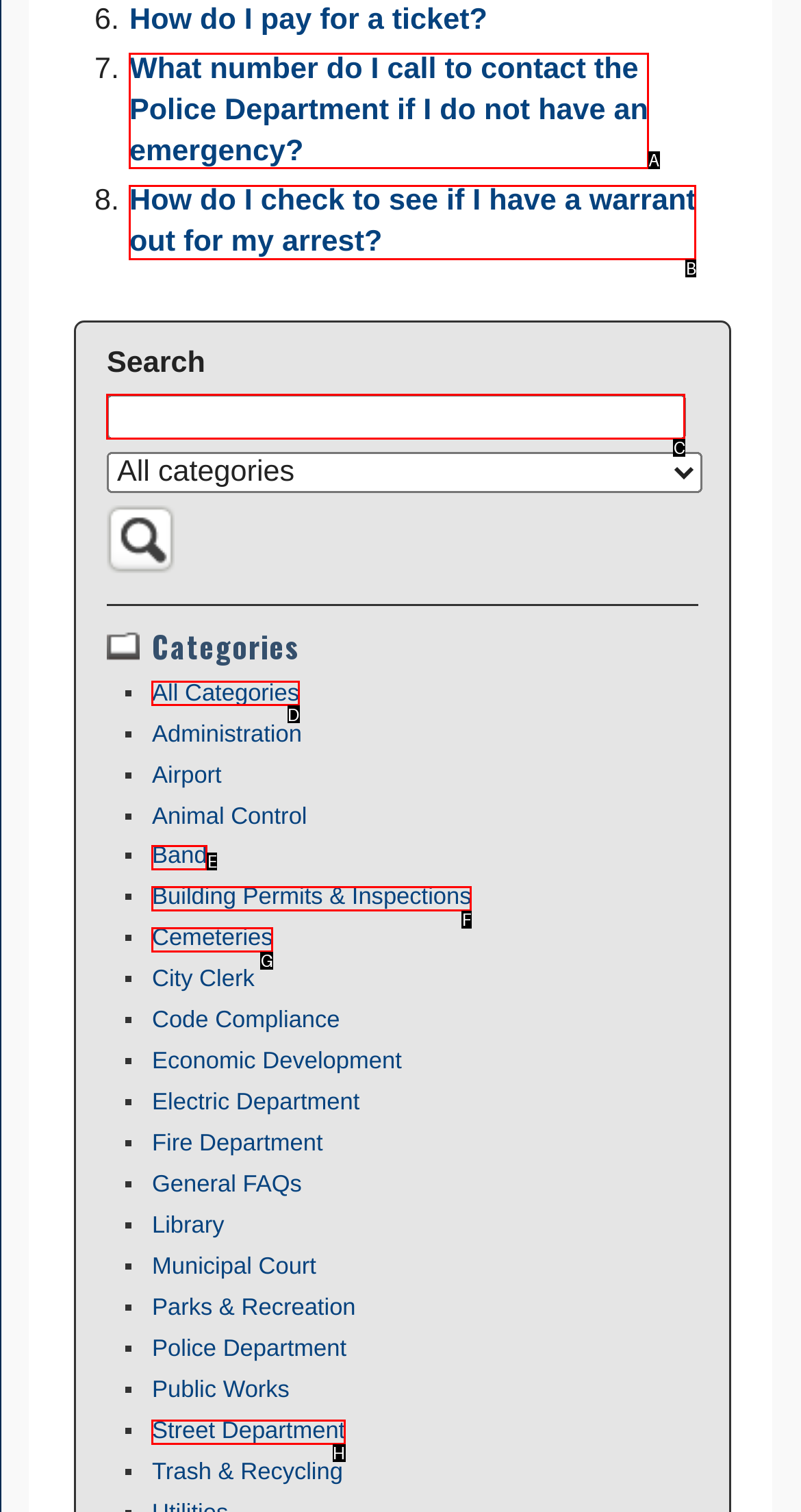Match the HTML element to the description: Building Permits & Inspections. Answer with the letter of the correct option from the provided choices.

F